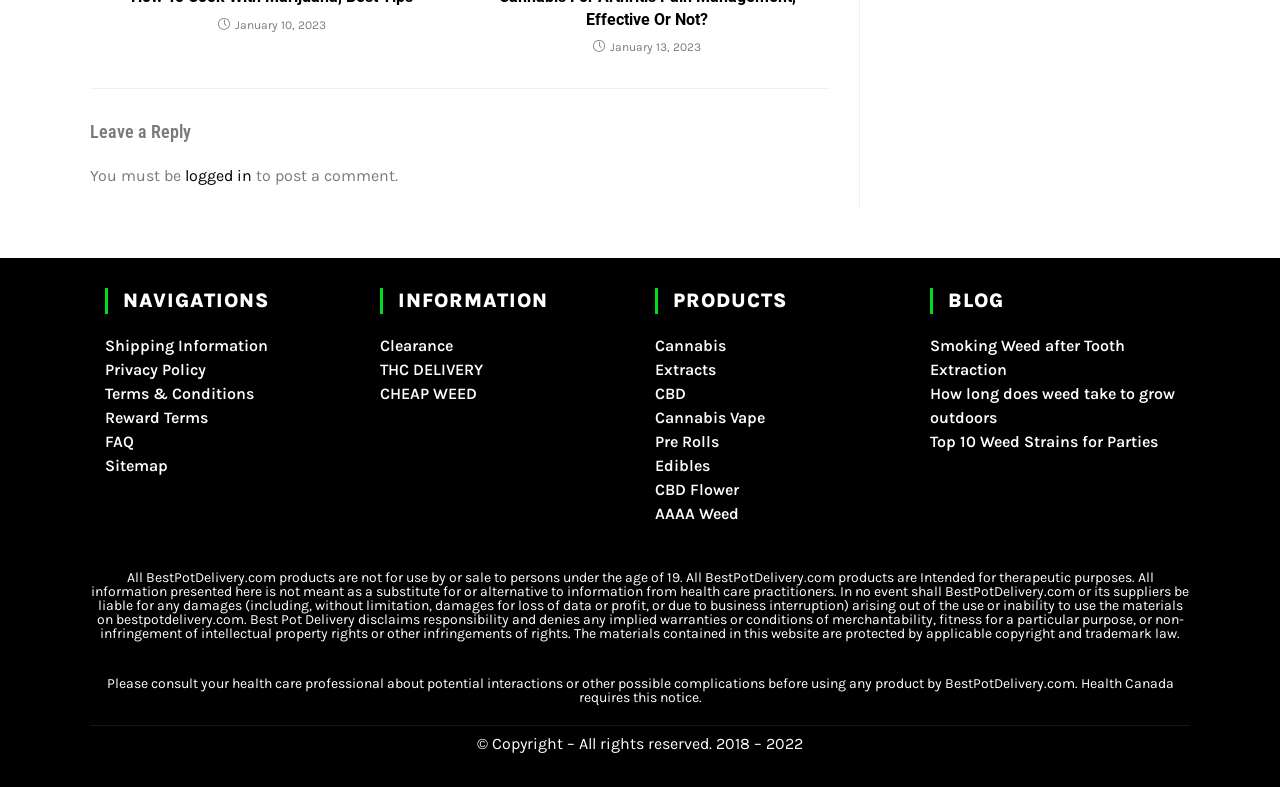Show the bounding box coordinates for the HTML element described as: "title="谷歌AlphaFold 3首发Nature，预测精准度提高100%，AI能帮助治疗癌症和免疫病｜钛媒体焦点"".

None